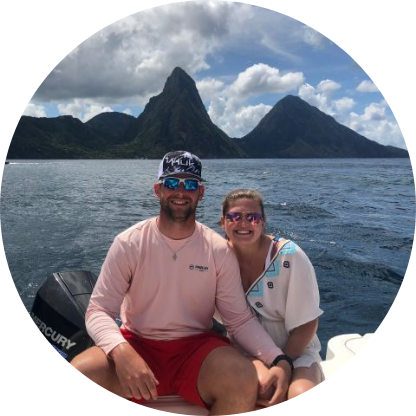Refer to the screenshot and give an in-depth answer to this question: What is the shape of the clouds in the sky?

The sky is dotted with fluffy clouds, which contribute to the idyllic tropical atmosphere and enhance the sense of a perfect day out.